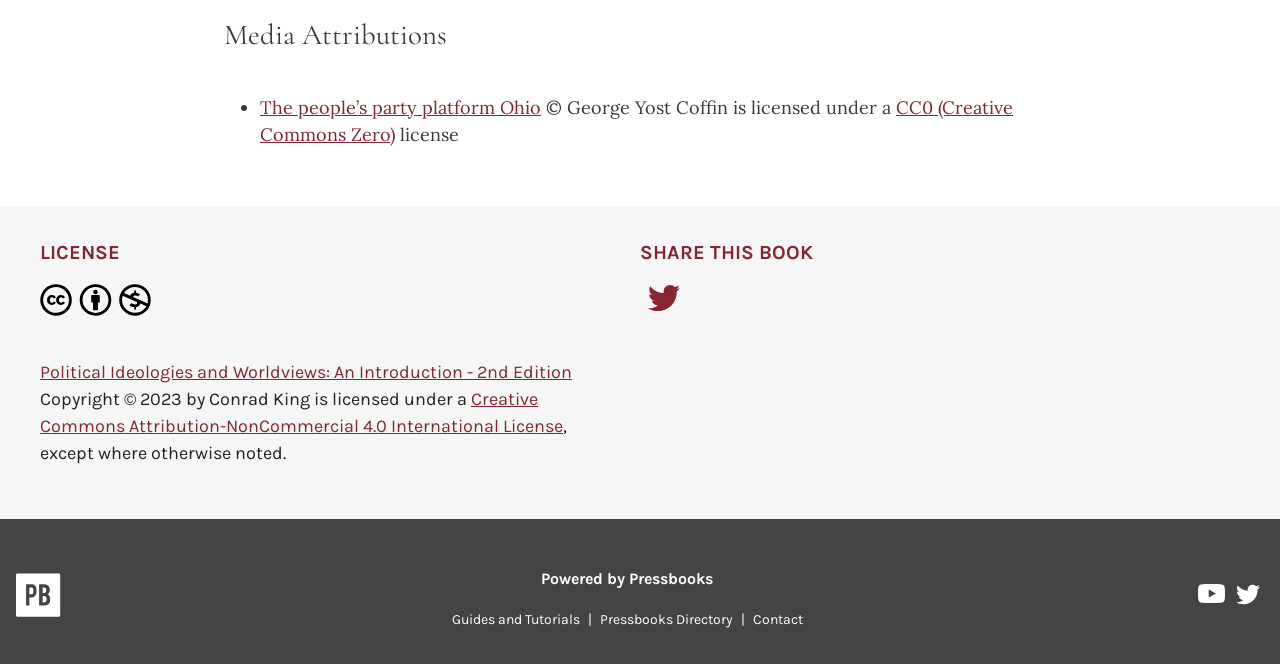Given the element description: "CC0 (Creative Commons Zero)", predict the bounding box coordinates of the UI element it refers to, using four float numbers between 0 and 1, i.e., [left, top, right, bottom].

[0.203, 0.145, 0.791, 0.22]